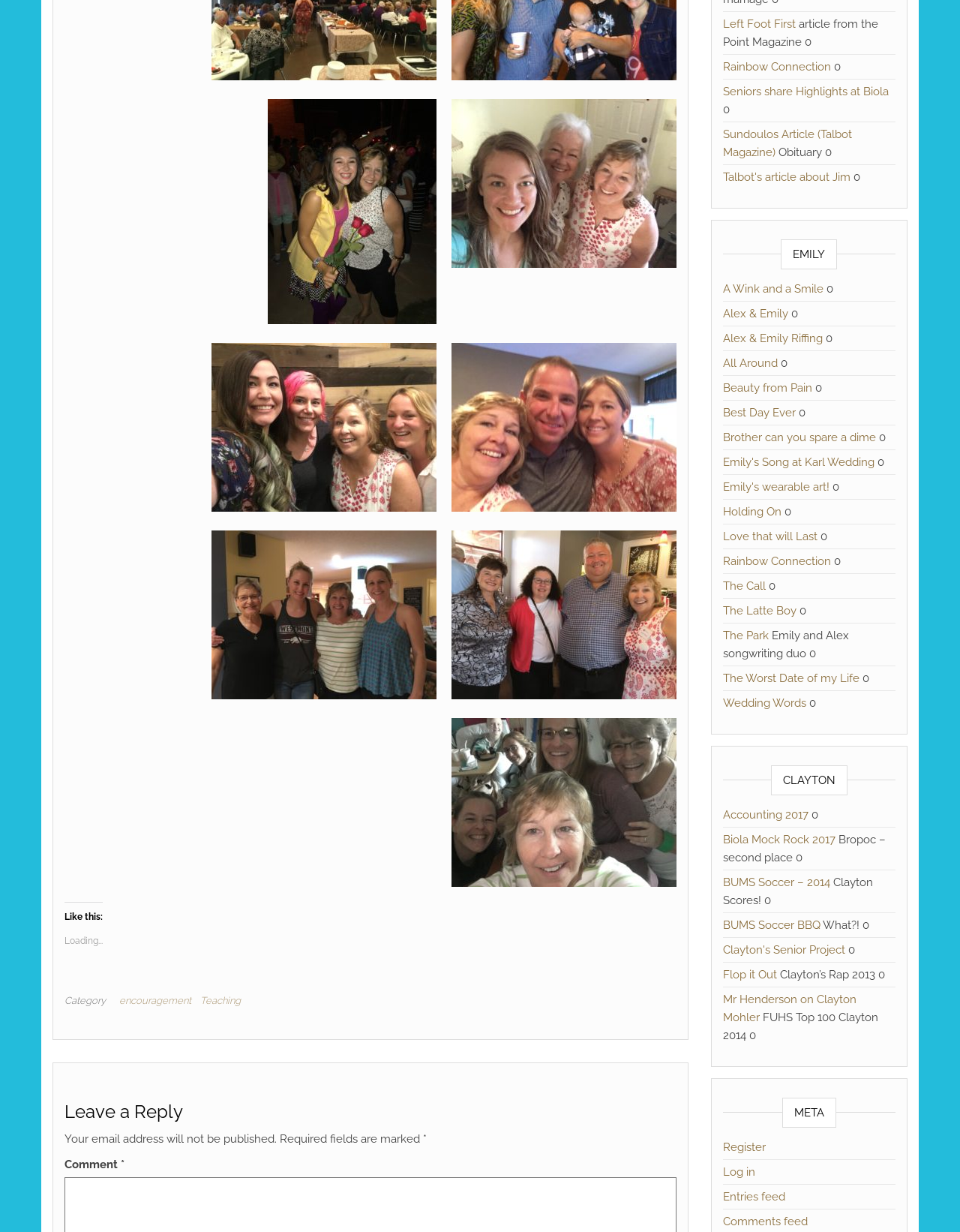Use a single word or phrase to answer the following:
What is the name of the person mentioned in the heading?

EMILY